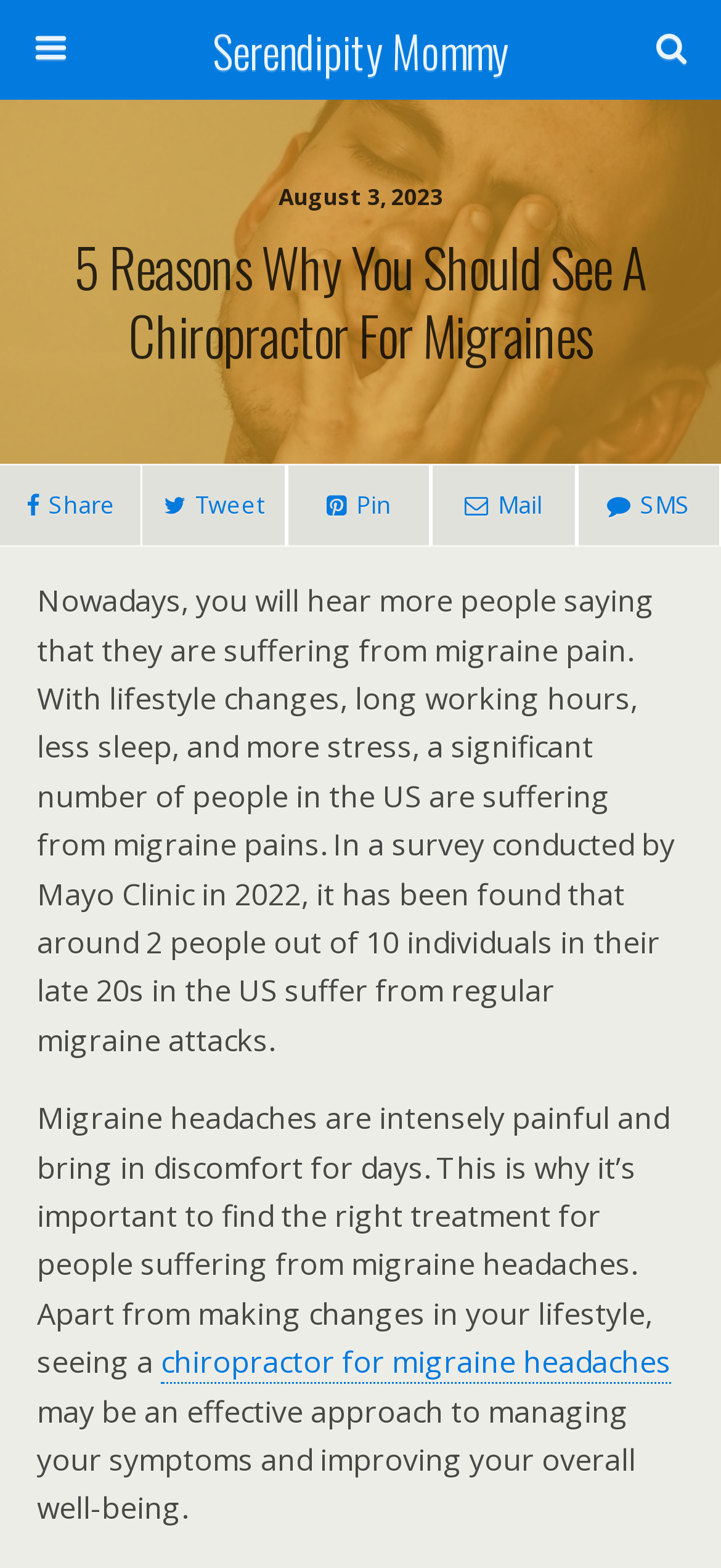Please respond to the question using a single word or phrase:
How many social media sharing options are available?

4